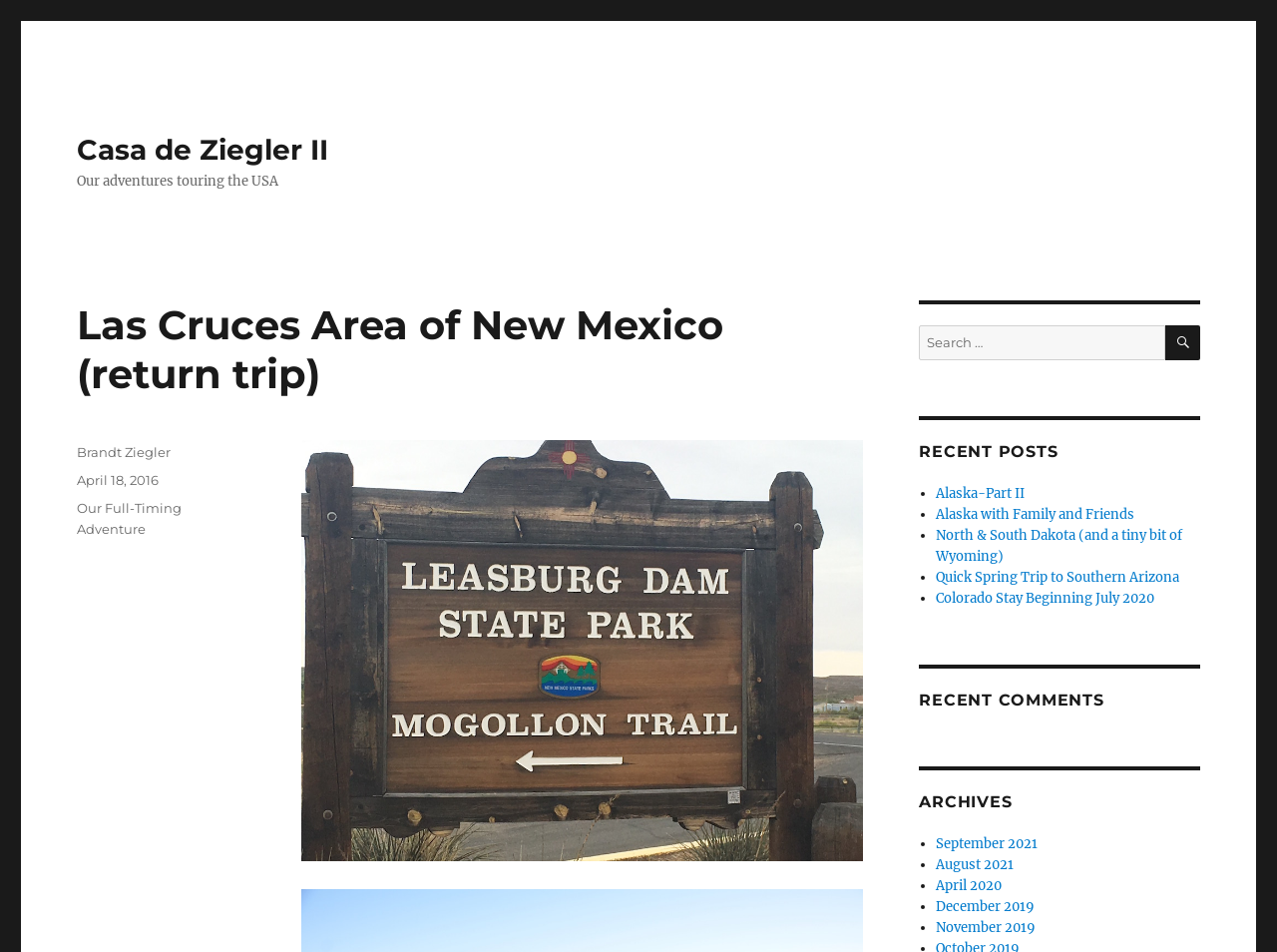Locate the UI element described by Search in the provided webpage screenshot. Return the bounding box coordinates in the format (top-left x, top-left y, bottom-right x, bottom-right y), ensuring all values are between 0 and 1.

[0.912, 0.342, 0.94, 0.378]